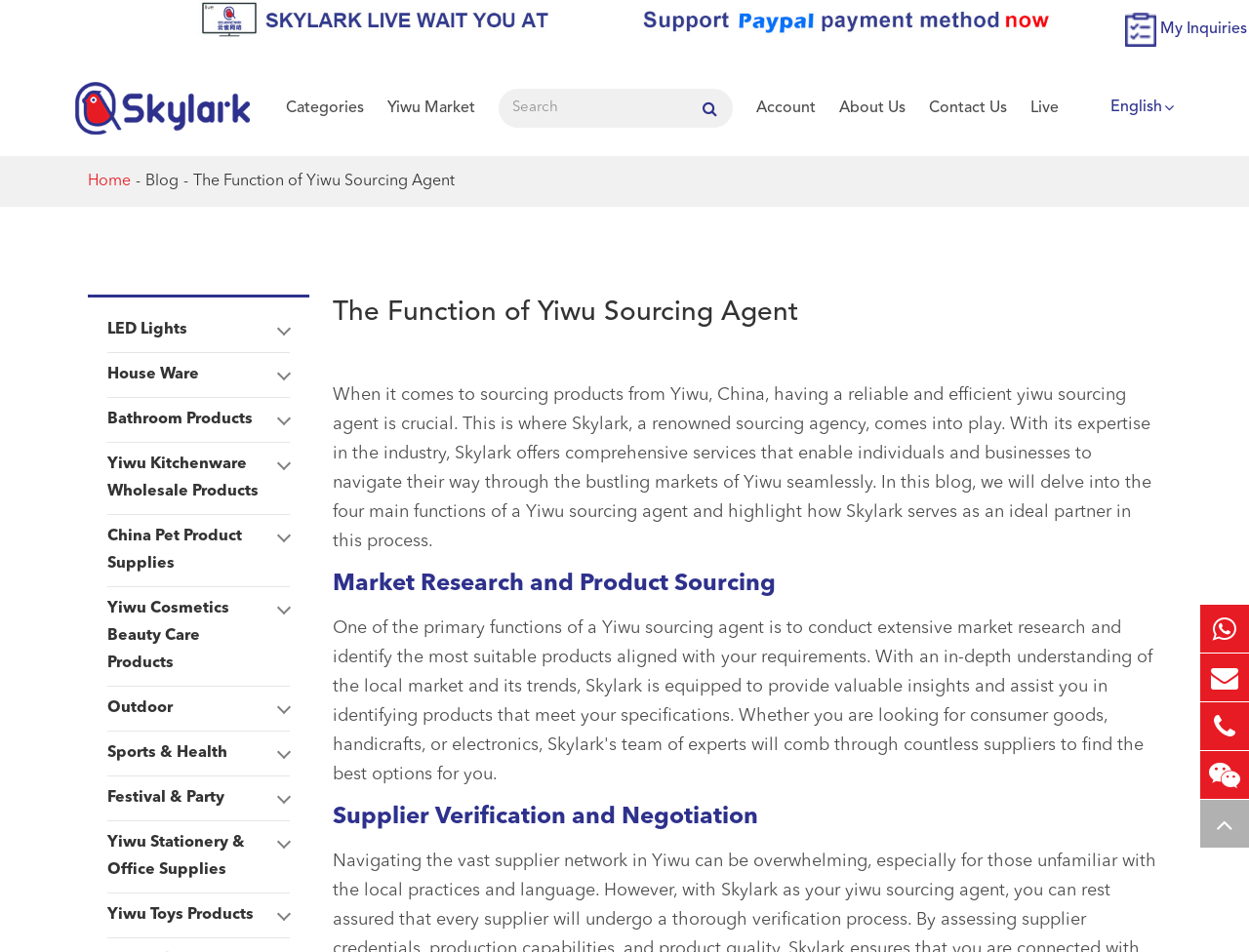Pinpoint the bounding box coordinates of the clickable element needed to complete the instruction: "Read the blog about Yiwu sourcing agent". The coordinates should be provided as four float numbers between 0 and 1: [left, top, right, bottom].

[0.266, 0.309, 0.93, 0.348]